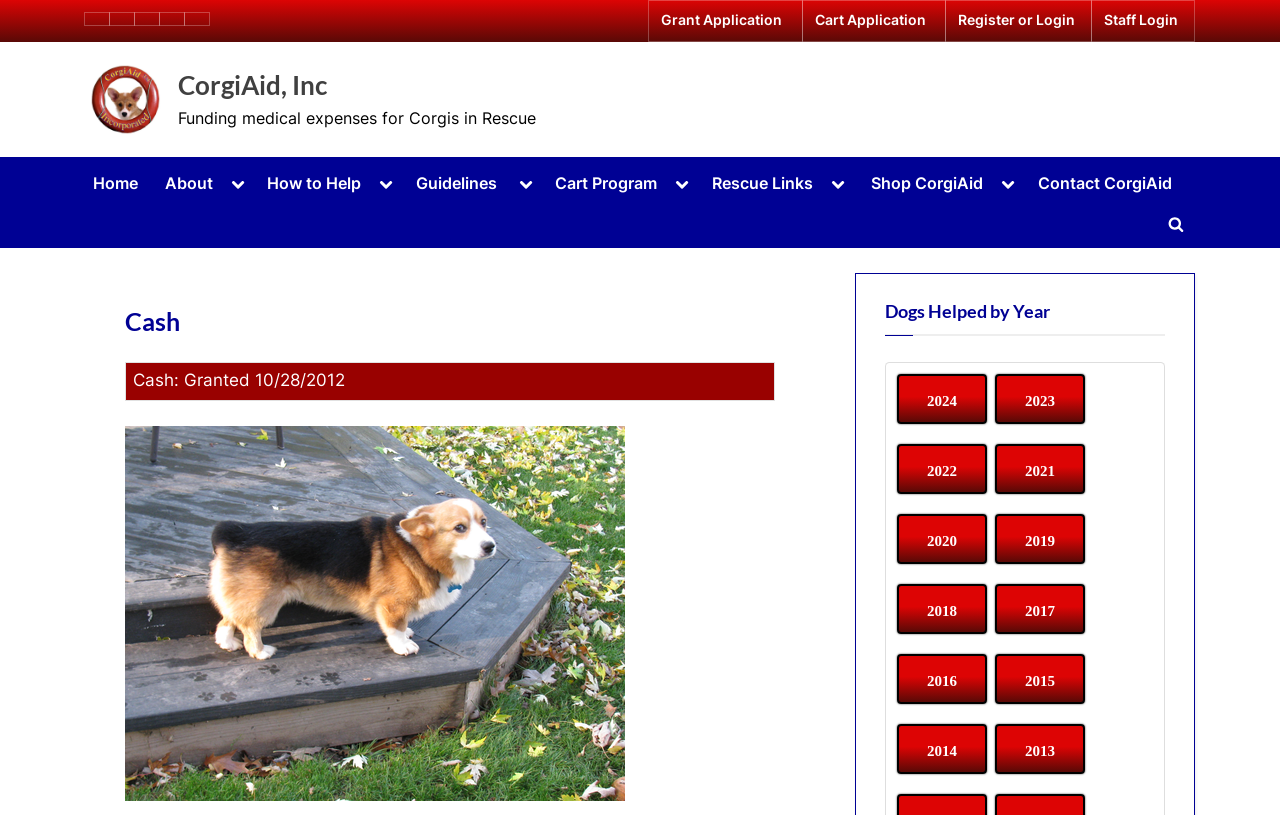Find the bounding box coordinates of the clickable region needed to perform the following instruction: "Click on the 'Cart Application' link". The coordinates should be provided as four float numbers between 0 and 1, i.e., [left, top, right, bottom].

[0.637, 0.015, 0.729, 0.037]